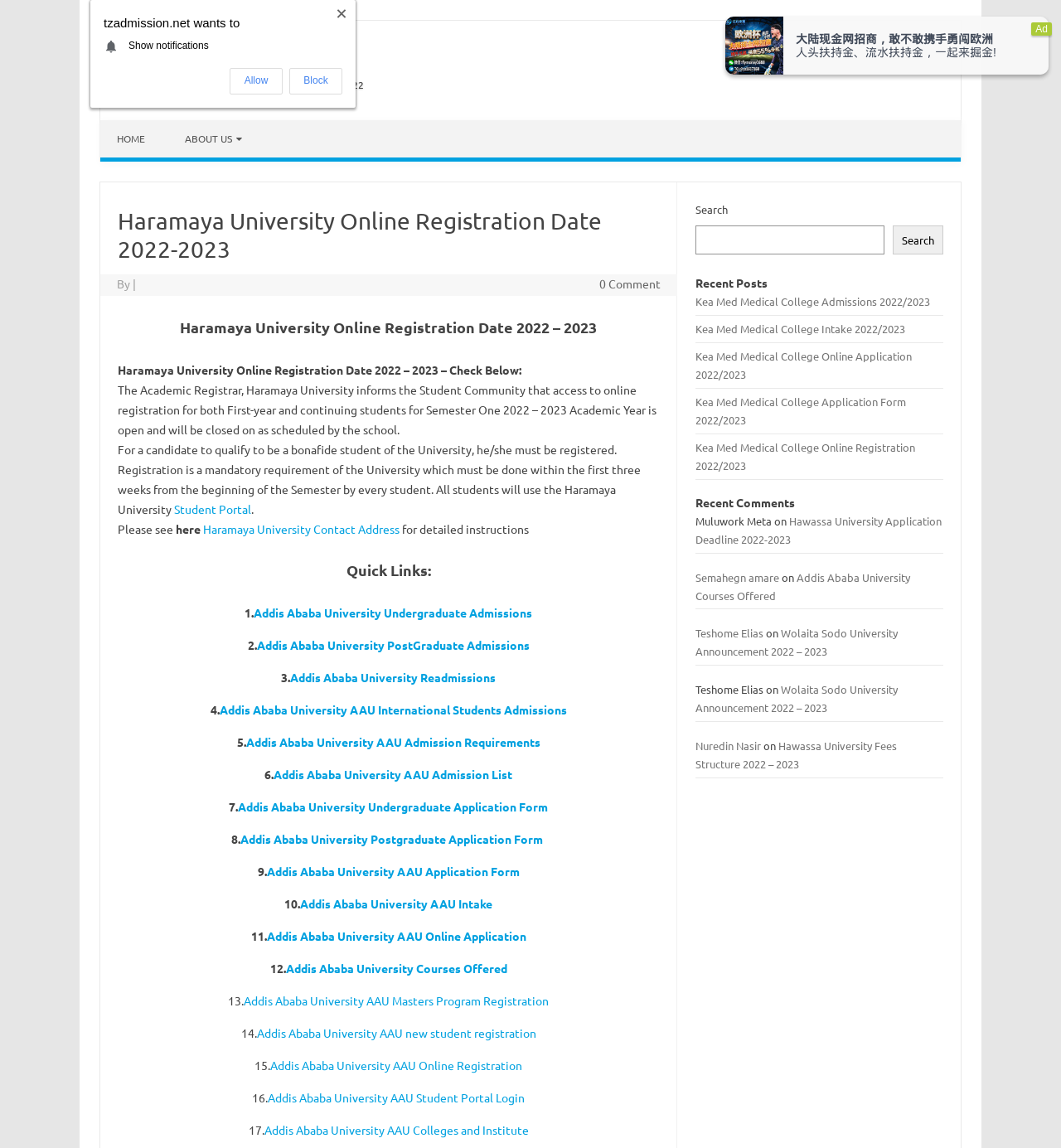Find the bounding box coordinates for the area that should be clicked to accomplish the instruction: "Search for something".

[0.656, 0.196, 0.834, 0.222]